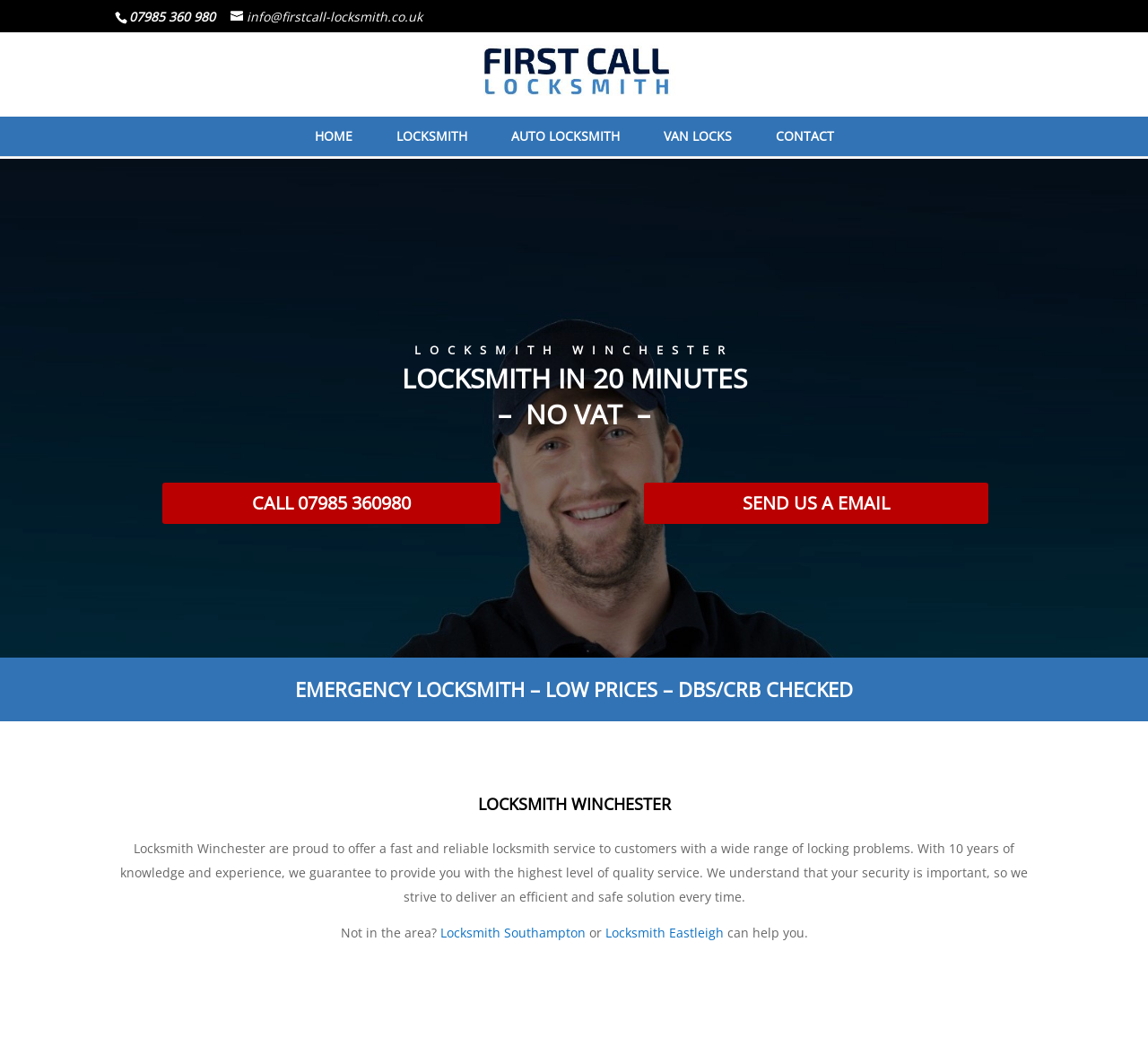Show the bounding box coordinates of the element that should be clicked to complete the task: "visit the homepage".

[0.262, 0.11, 0.318, 0.147]